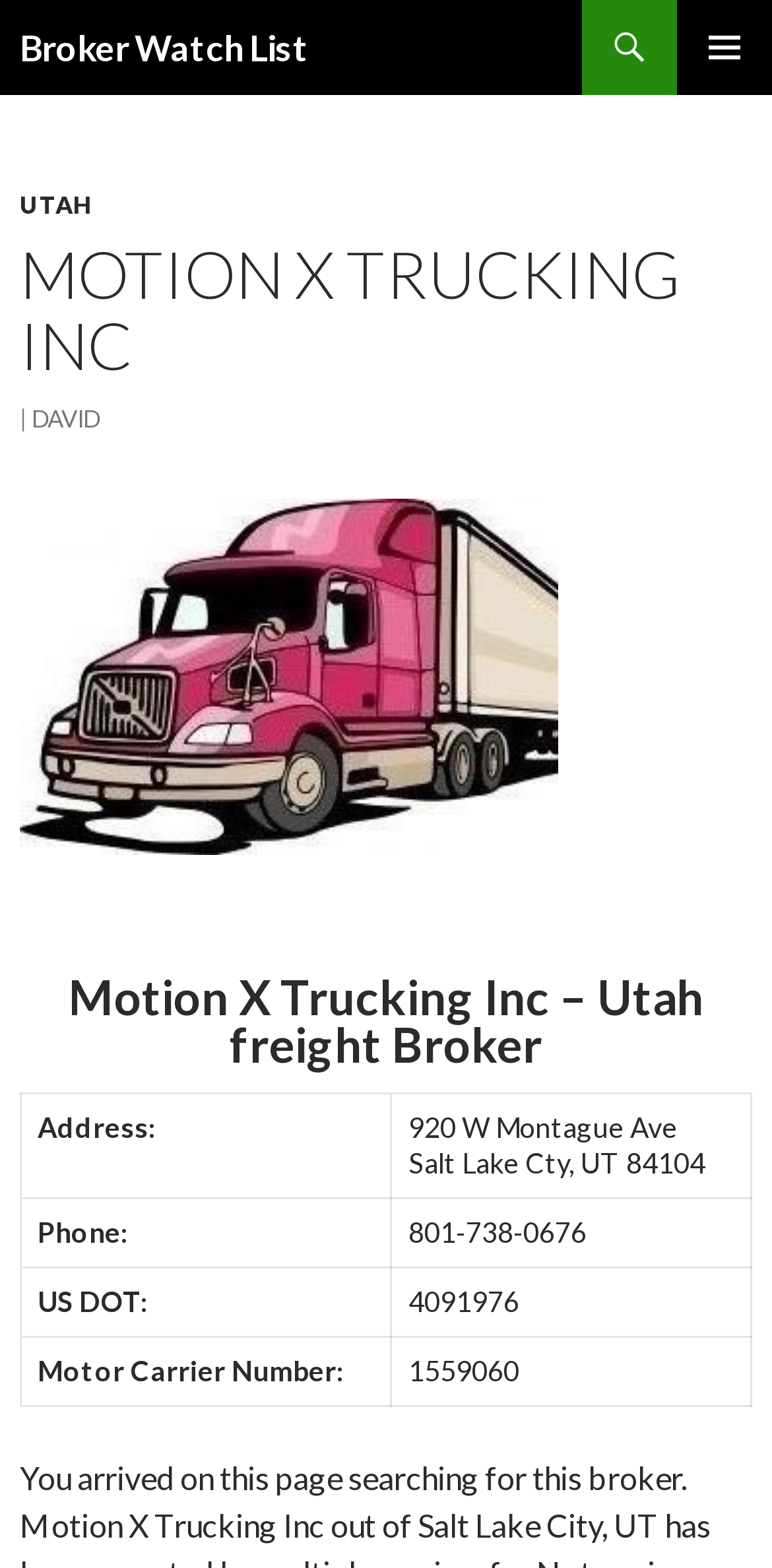Detail the various sections and features of the webpage.

The webpage is about Motion X Trucking Inc, a Utah-based freight broker. At the top, there is a heading "Broker Watch List" which is also a link. To the right of this heading, there is a button labeled "PRIMARY MENU". Below the heading, there is a link "SKIP TO CONTENT" followed by a header section that contains a link "UTAH" and a heading "MOTION X TRUCKING INC". 

Below the header section, there is a figure, likely an image, taking up most of the width. Underneath the figure, there is a heading "Motion X Trucking Inc – Utah freight Broker". 

Further down, there is another figure, likely another image, followed by a table containing the company's contact information. The table has four rows, each with two columns. The rows display the company's address, phone number, US DOT number, and Motor Carrier Number, respectively.